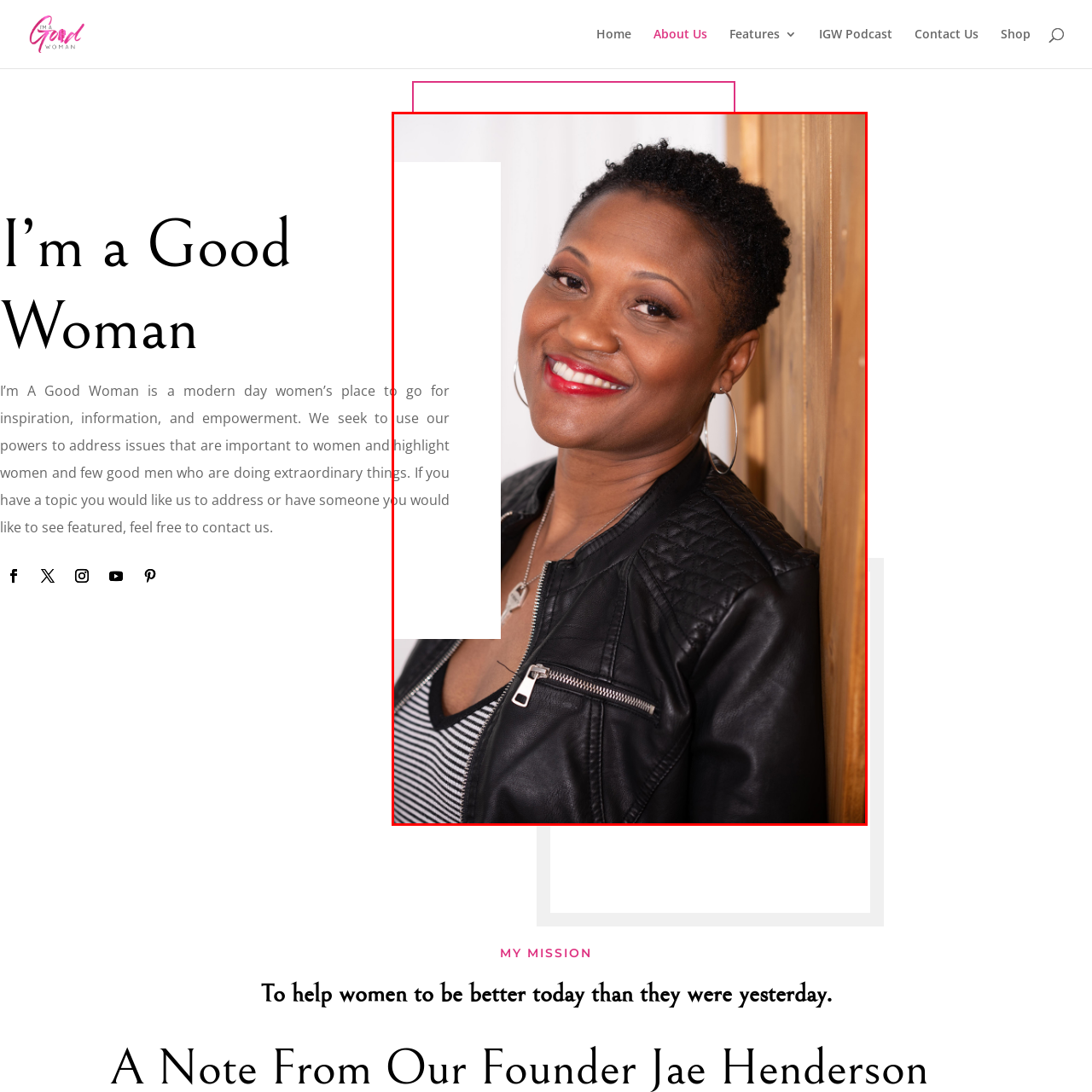What is the style of the woman's hair?
Look at the area highlighted by the red bounding box and answer the question in detail, drawing from the specifics shown in the image.

The caption describes the woman's hair as short and curly, which frames her face beautifully and enhances her vibrant look.